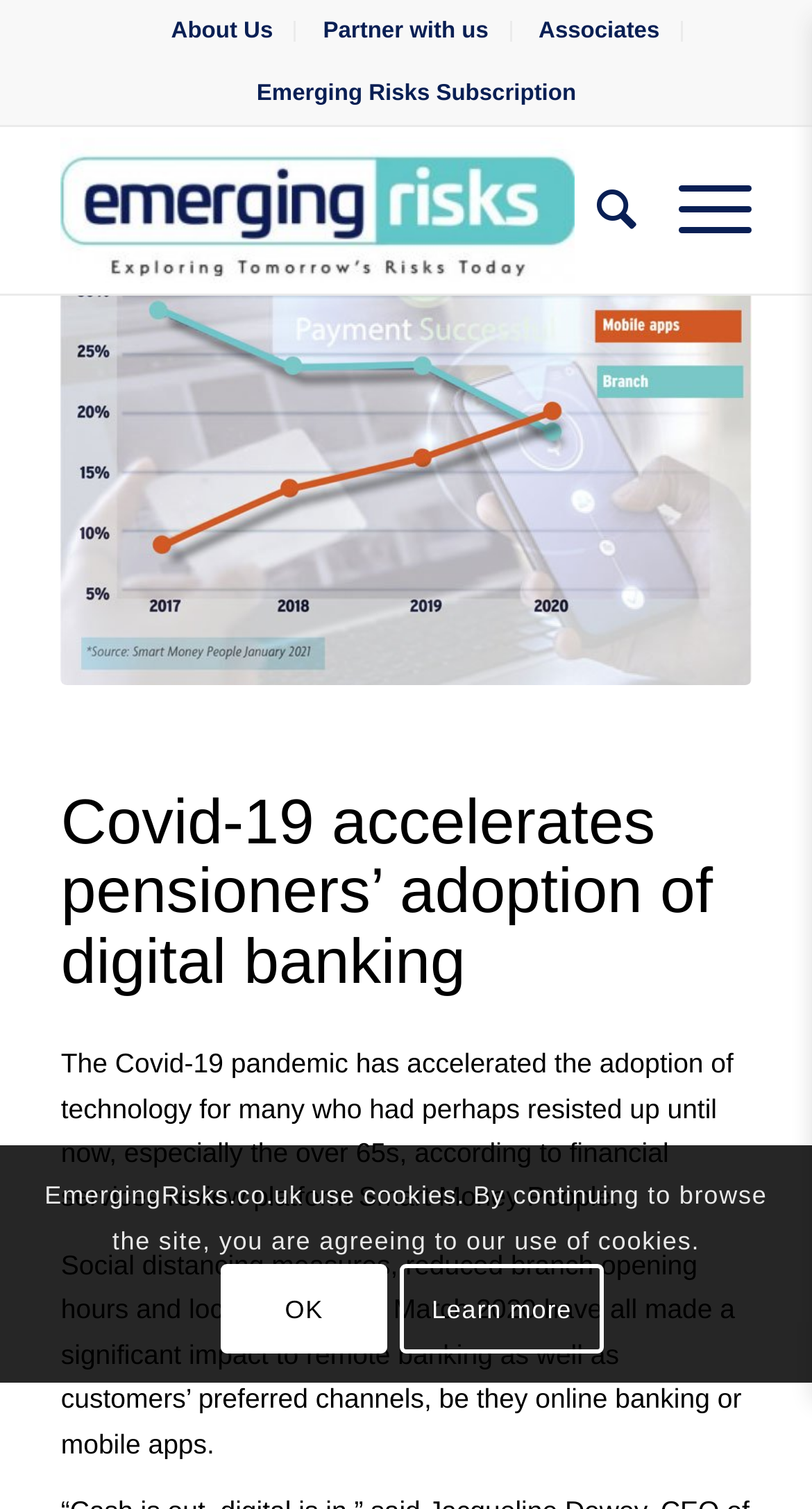Determine the bounding box coordinates of the element's region needed to click to follow the instruction: "Click About Us". Provide these coordinates as four float numbers between 0 and 1, formatted as [left, top, right, bottom].

[0.211, 0.003, 0.336, 0.039]